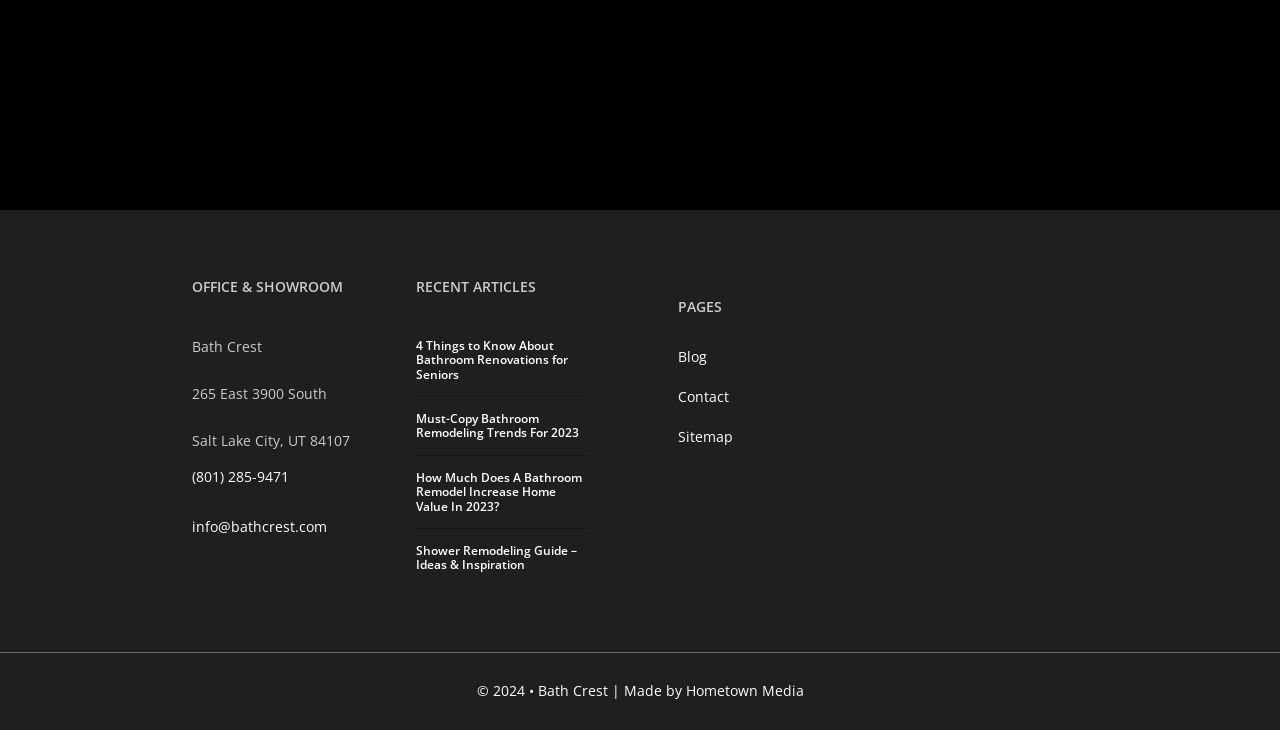Answer briefly with one word or phrase:
What is the phone number?

(801) 285-9471